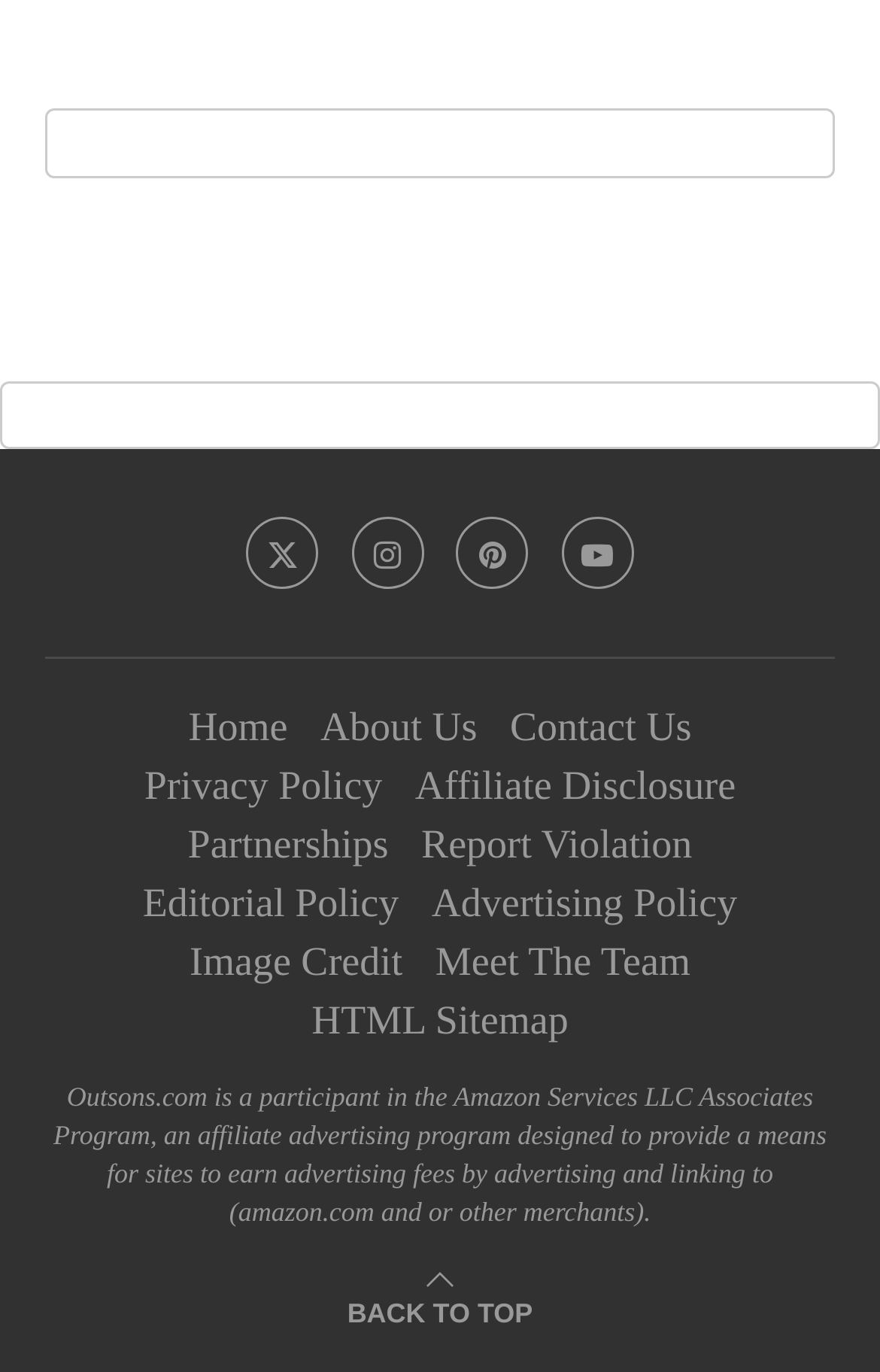Can you specify the bounding box coordinates for the region that should be clicked to fulfill this instruction: "Meet The Team".

[0.495, 0.685, 0.785, 0.718]